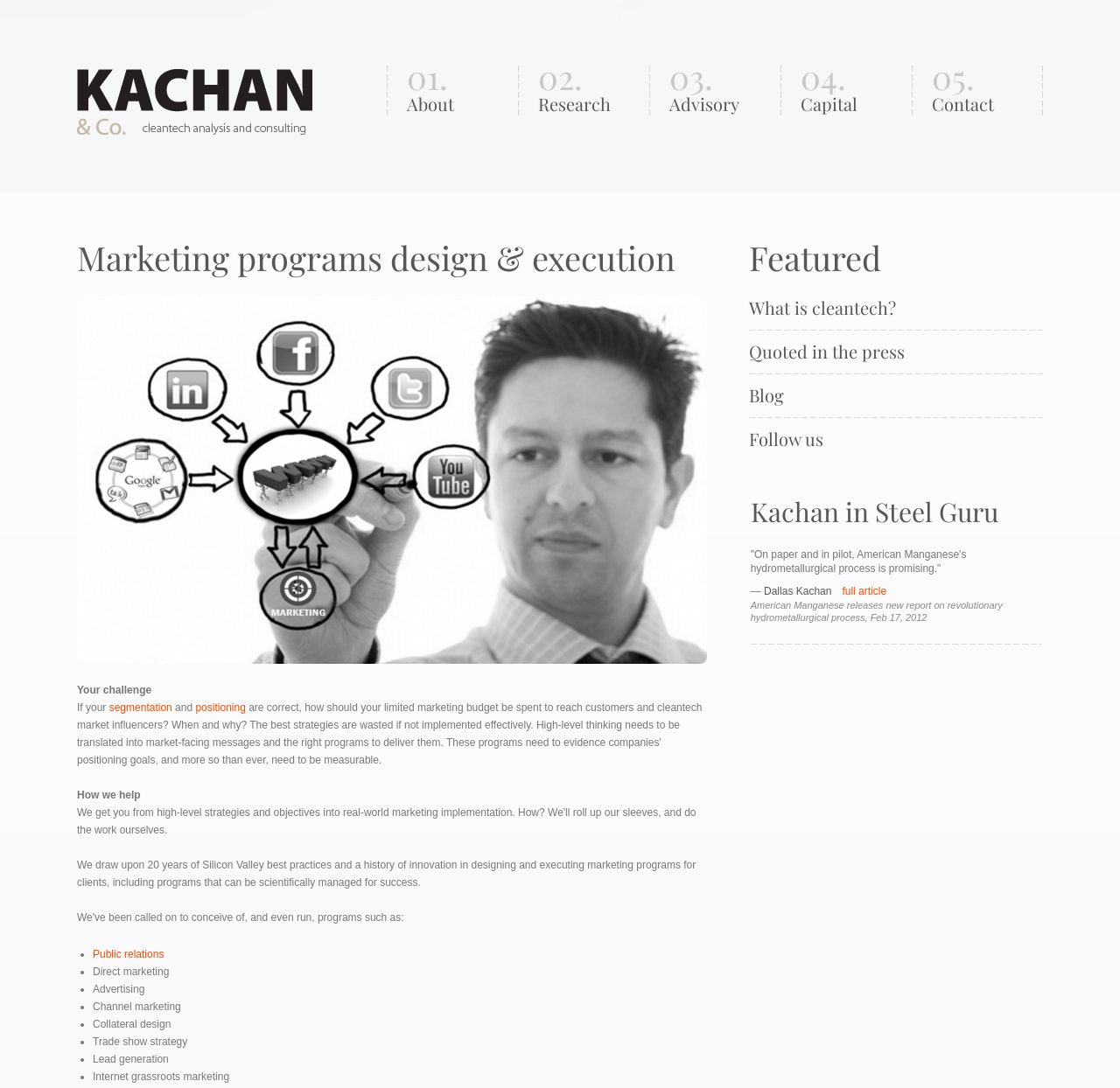What is the topic of the featured article?
Look at the image and respond to the question as thoroughly as possible.

The featured article is located in the right column of the webpage, and its topic is 'Kachan in Steel Guru' as indicated by the heading and link with the same text.